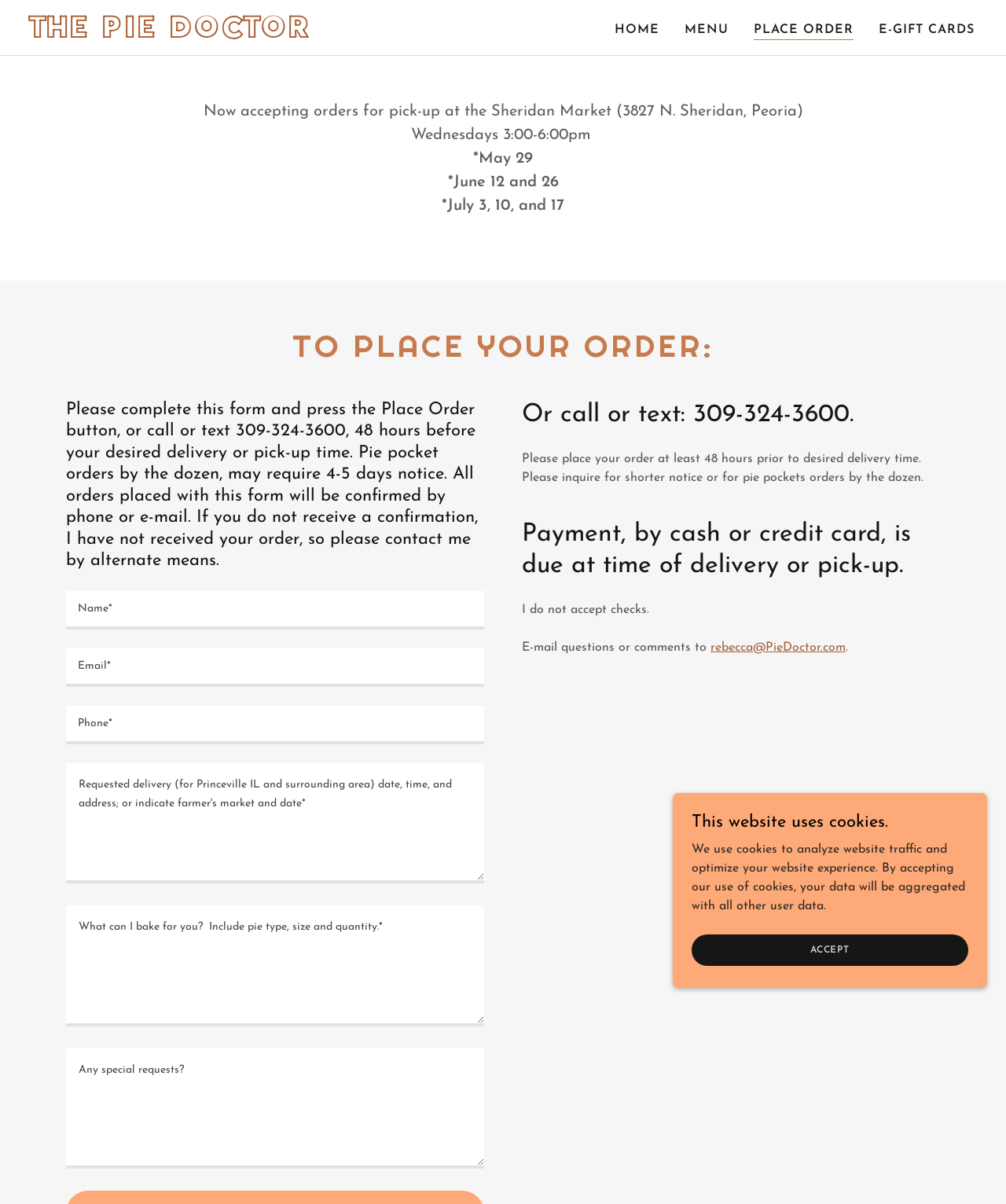Determine the bounding box coordinates for the UI element matching this description: "Place Order".

[0.749, 0.017, 0.848, 0.033]